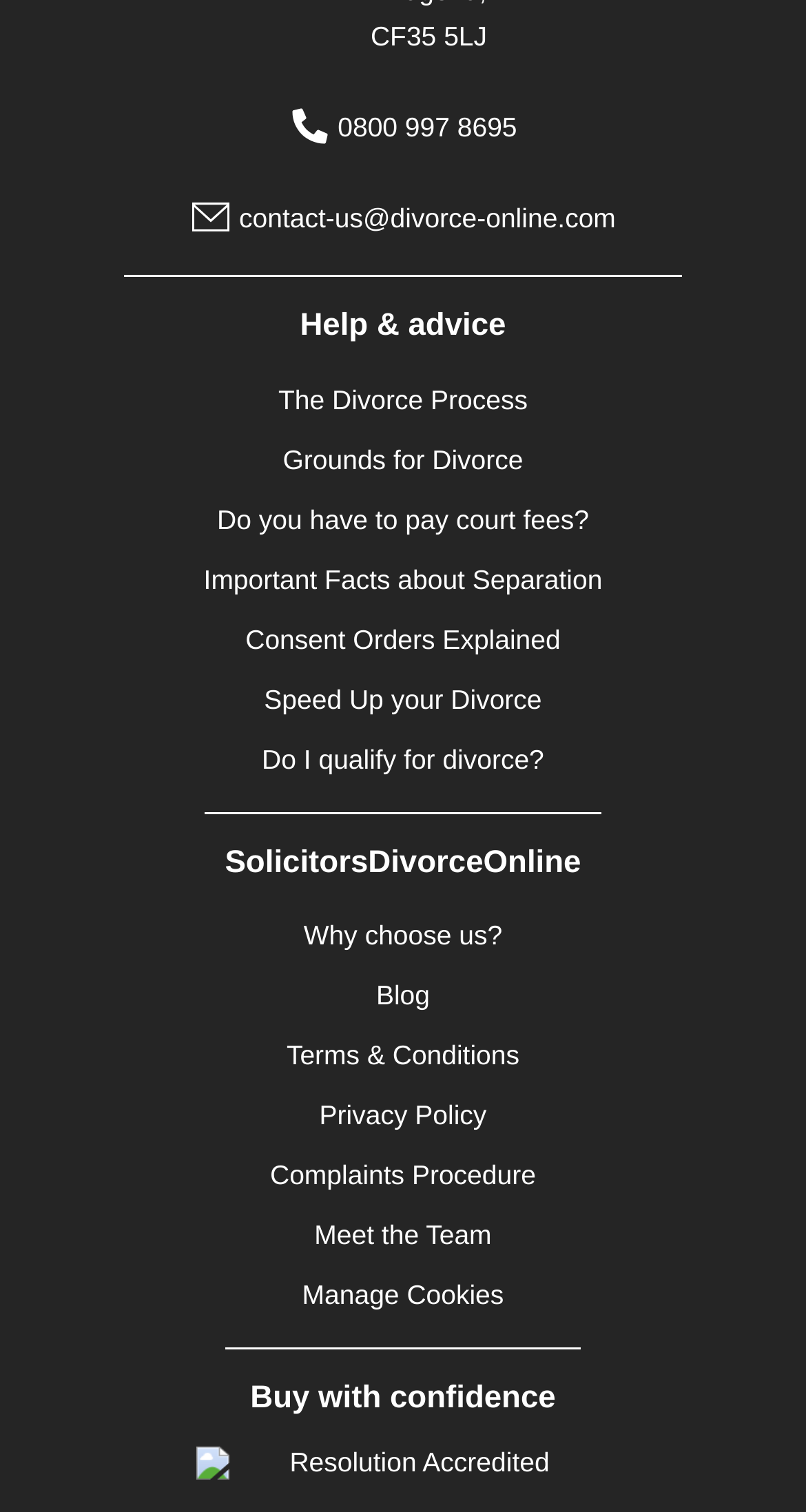Determine the bounding box coordinates of the clickable element to achieve the following action: 'Learn about the divorce process'. Provide the coordinates as four float values between 0 and 1, formatted as [left, top, right, bottom].

[0.345, 0.254, 0.655, 0.274]